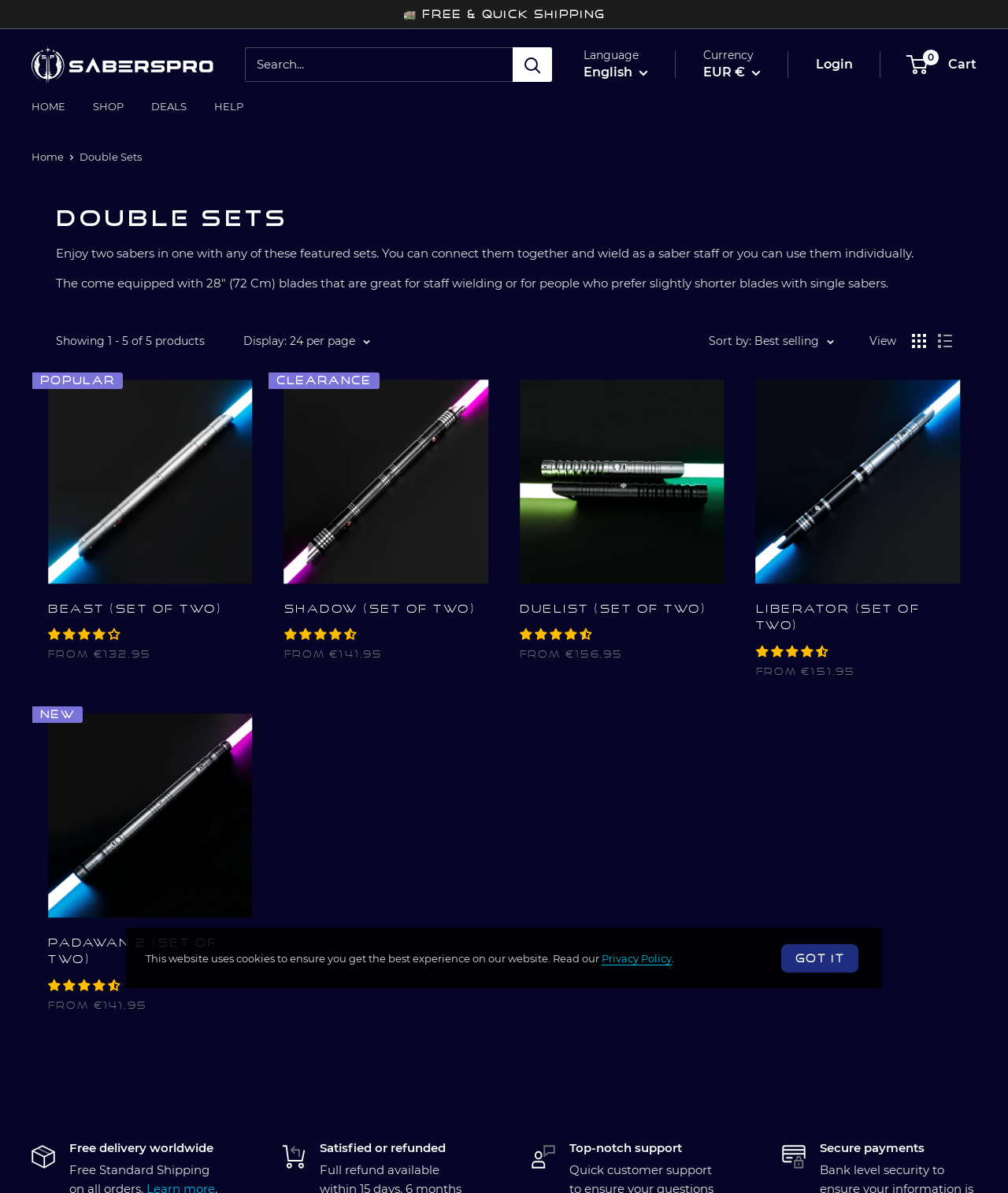What is the purpose of the featured sets?
Use the information from the image to give a detailed answer to the question.

Based on the webpage description, the featured sets are designed to be connected together to form a saber staff or used individually as single sabers.